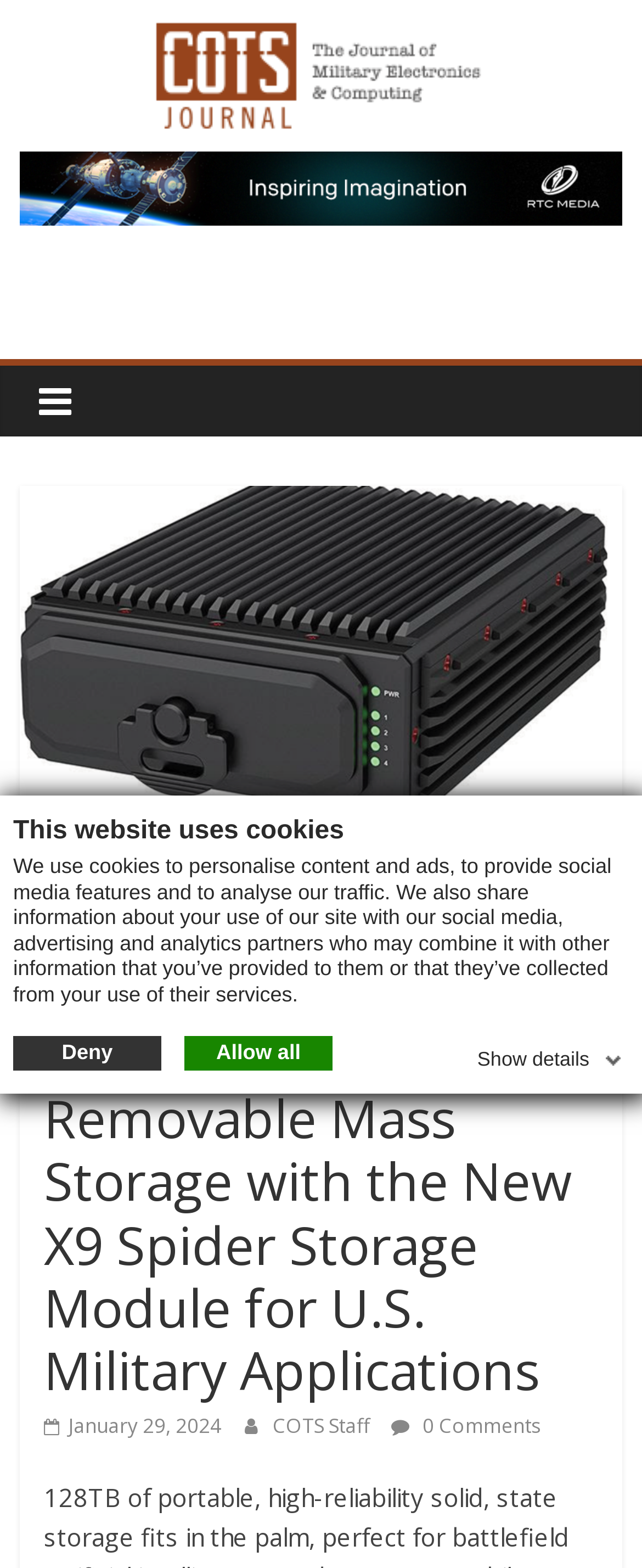Find the bounding box coordinates of the element's region that should be clicked in order to follow the given instruction: "Search for something". The coordinates should consist of four float numbers between 0 and 1, i.e., [left, top, right, bottom].

None